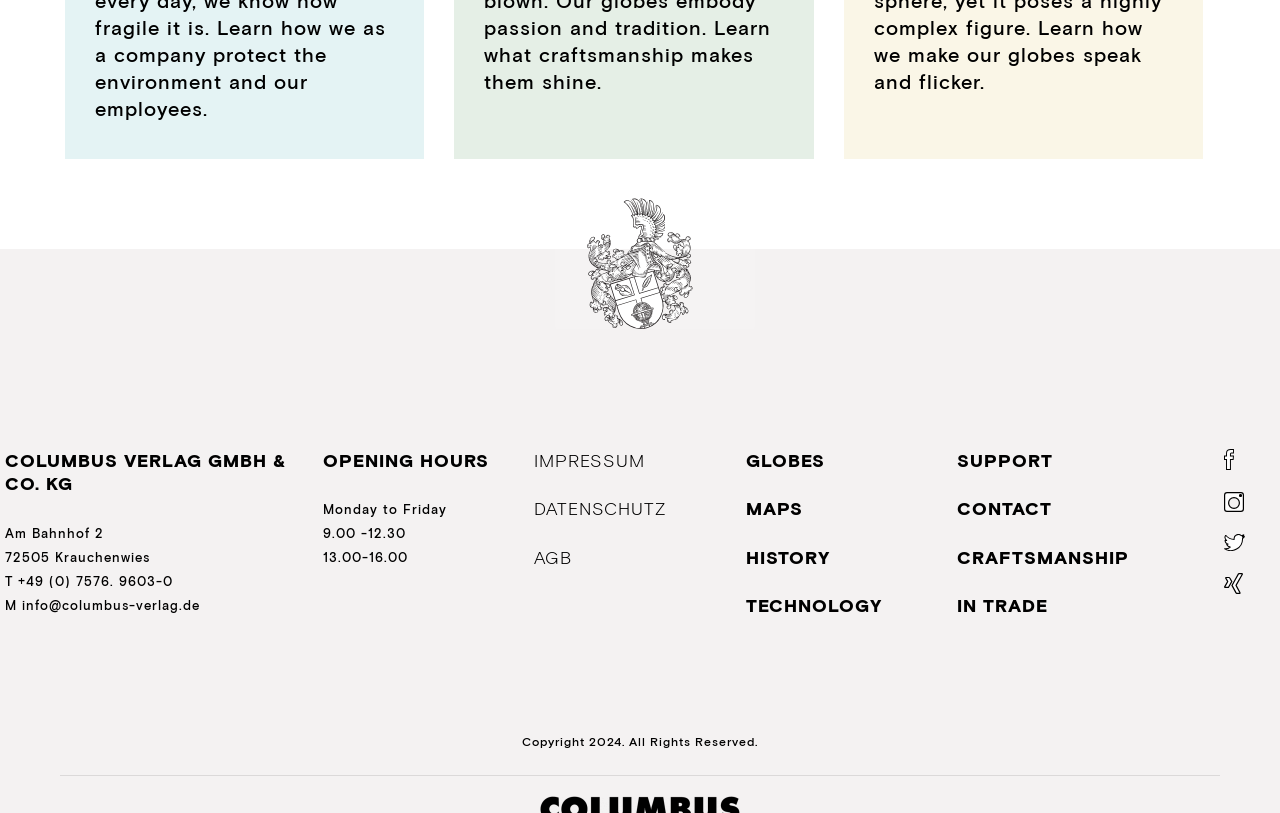Refer to the screenshot and answer the following question in detail:
How many links are there under 'IMPRESSUM'?

Under the 'IMPRESSUM' heading, there is one link element that reads 'IMPRESSUM'.